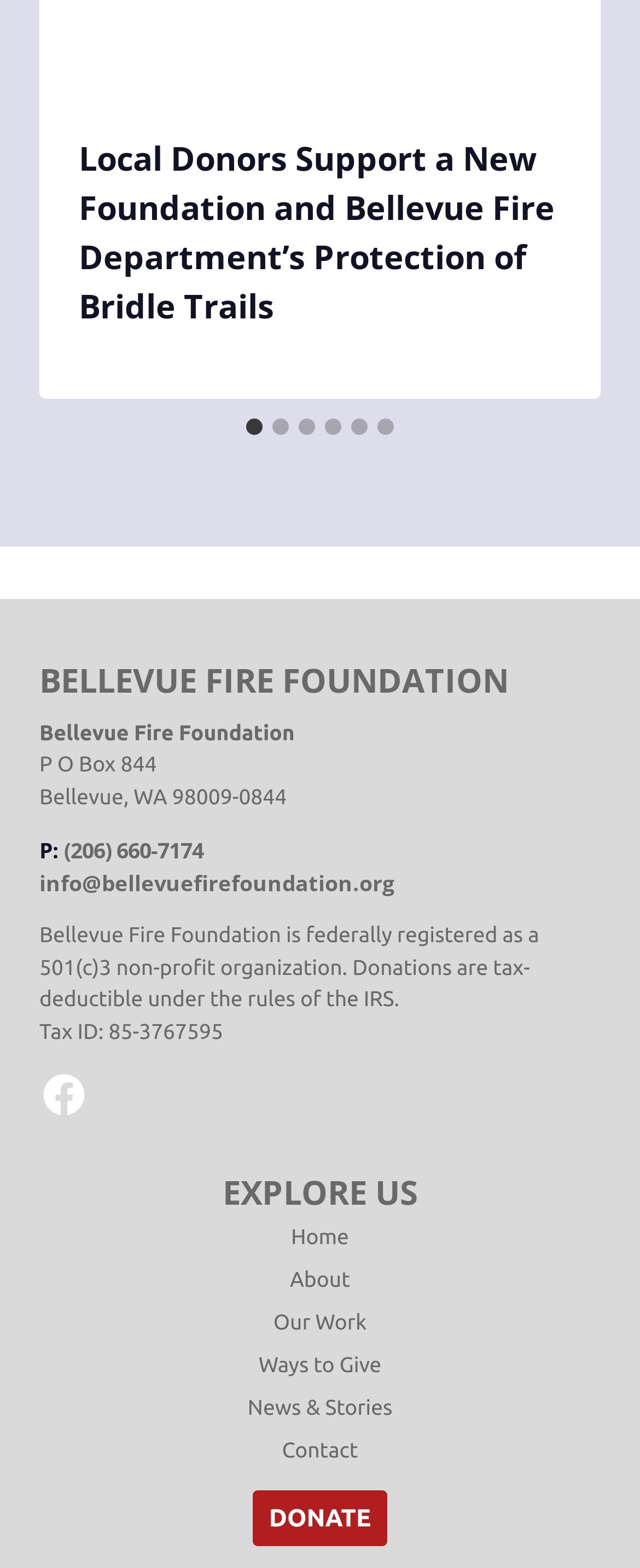Pinpoint the bounding box coordinates of the clickable element needed to complete the instruction: "Visit Facebook page". The coordinates should be provided as four float numbers between 0 and 1: [left, top, right, bottom].

[0.062, 0.683, 0.138, 0.714]